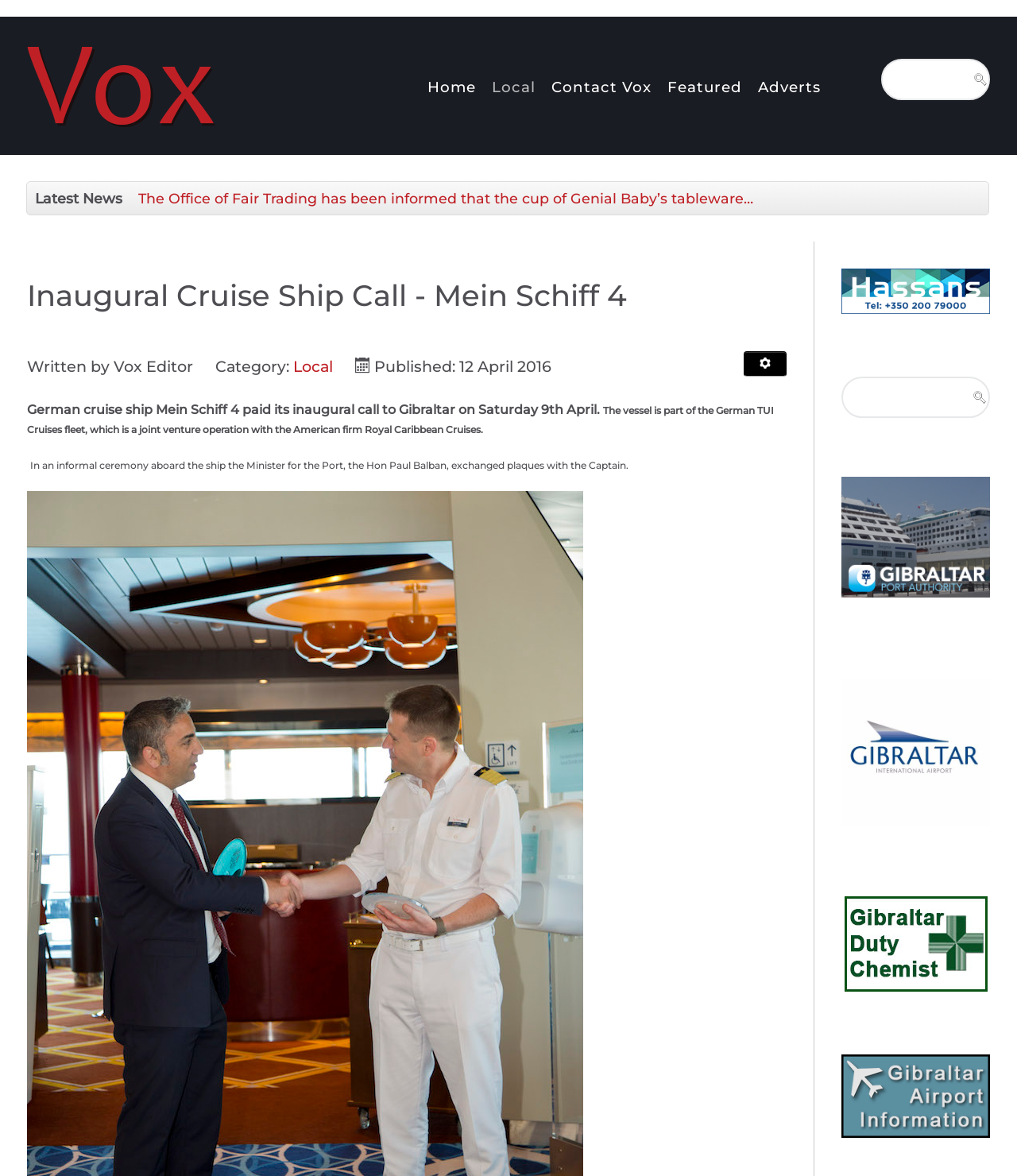What is the name of the cruise ship?
Use the image to give a comprehensive and detailed response to the question.

The answer can be found in the main article content, where it is mentioned that 'German cruise ship Mein Schiff 4 paid its inaugural call to Gibraltar on Saturday 9th April.'